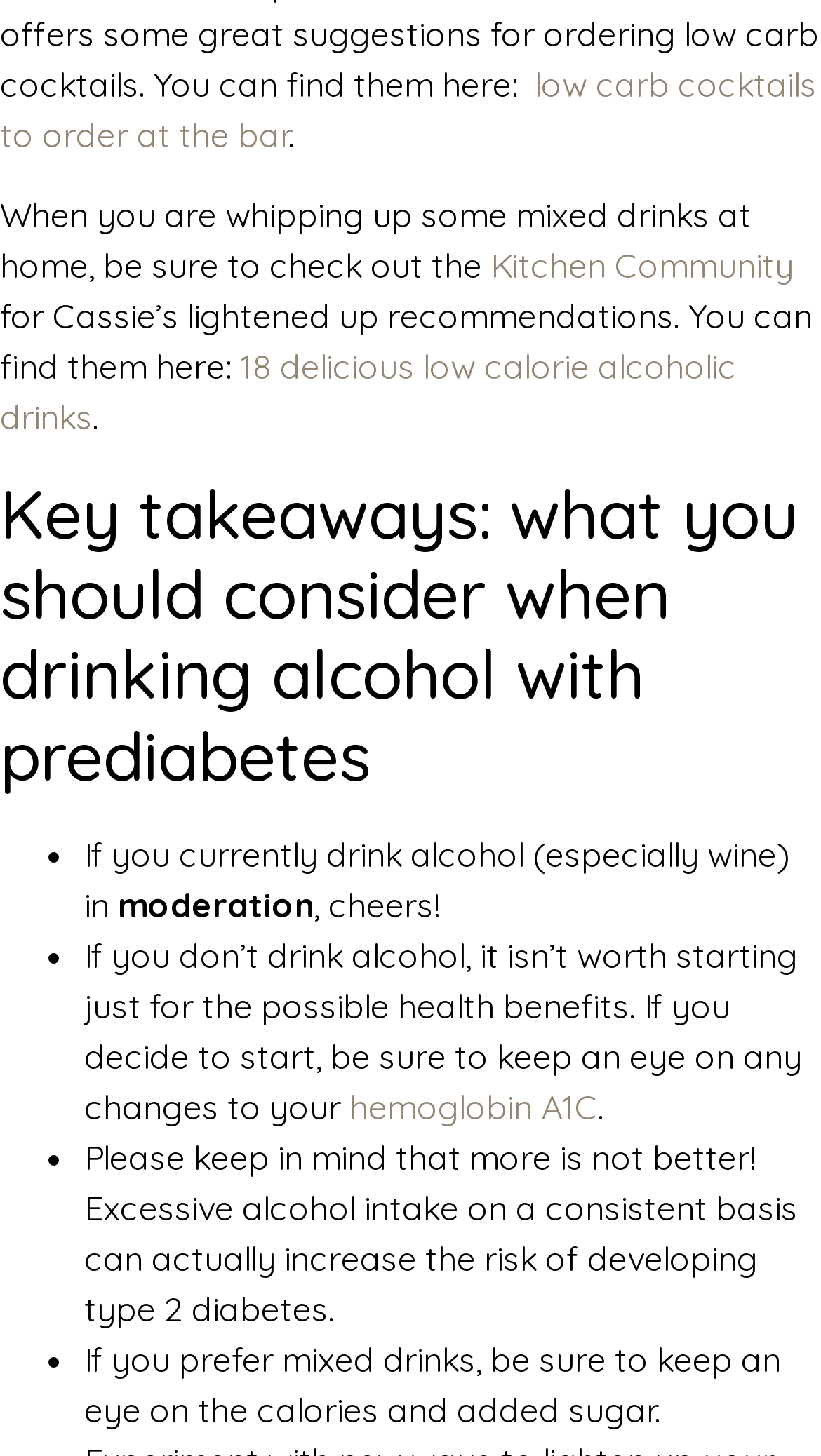What is the topic of the webpage?
Please answer the question with a single word or phrase, referencing the image.

Drinking alcohol with prediabetes